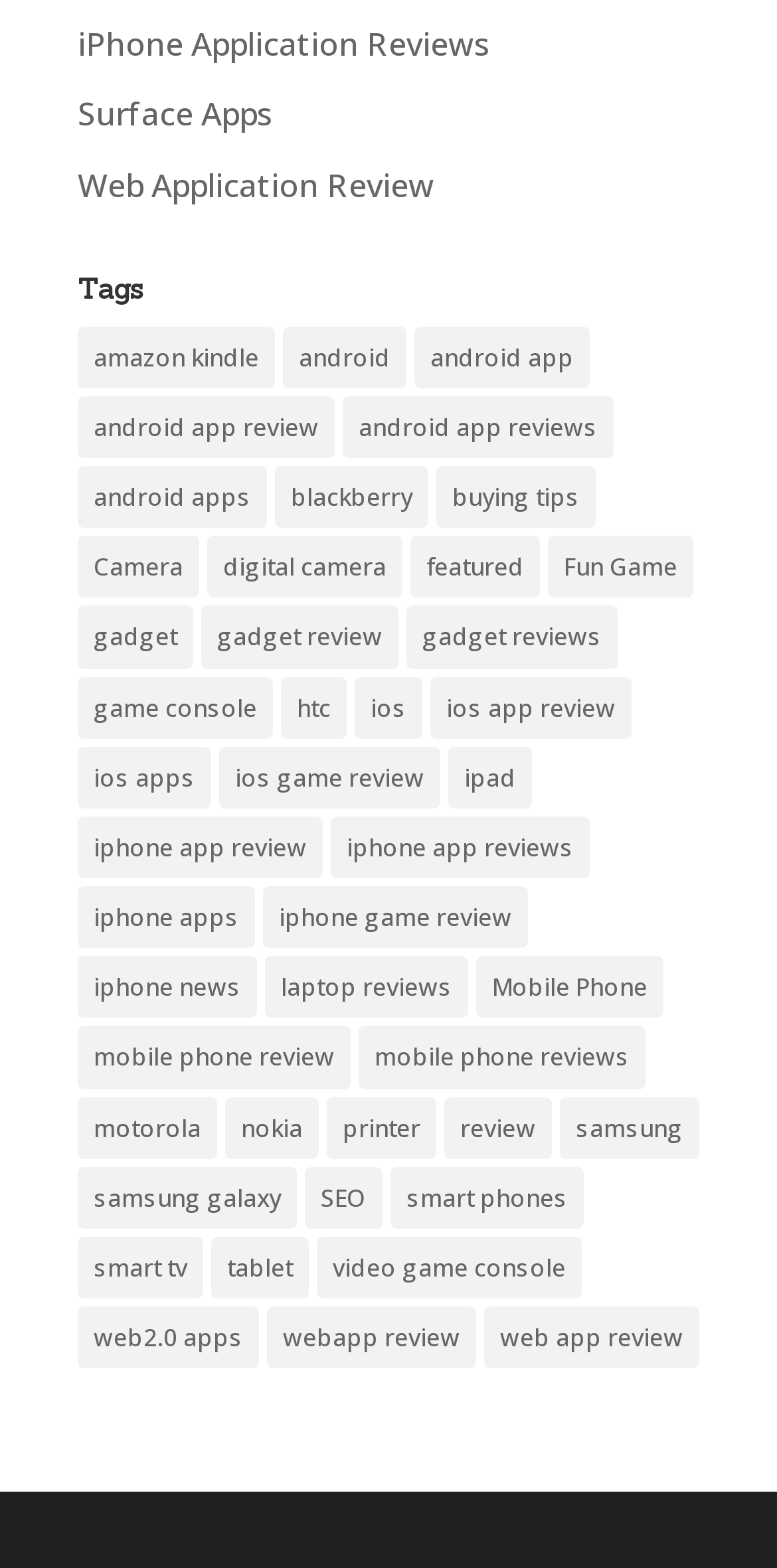Look at the image and give a detailed response to the following question: Is there a category for reviewing web applications?

Yes, there is a category for reviewing web applications. The link 'Web Application Review' suggests that the website offers reviews of web applications, and another link 'webapp review (24 items)' indicates that there are 24 items related to web application reviews.